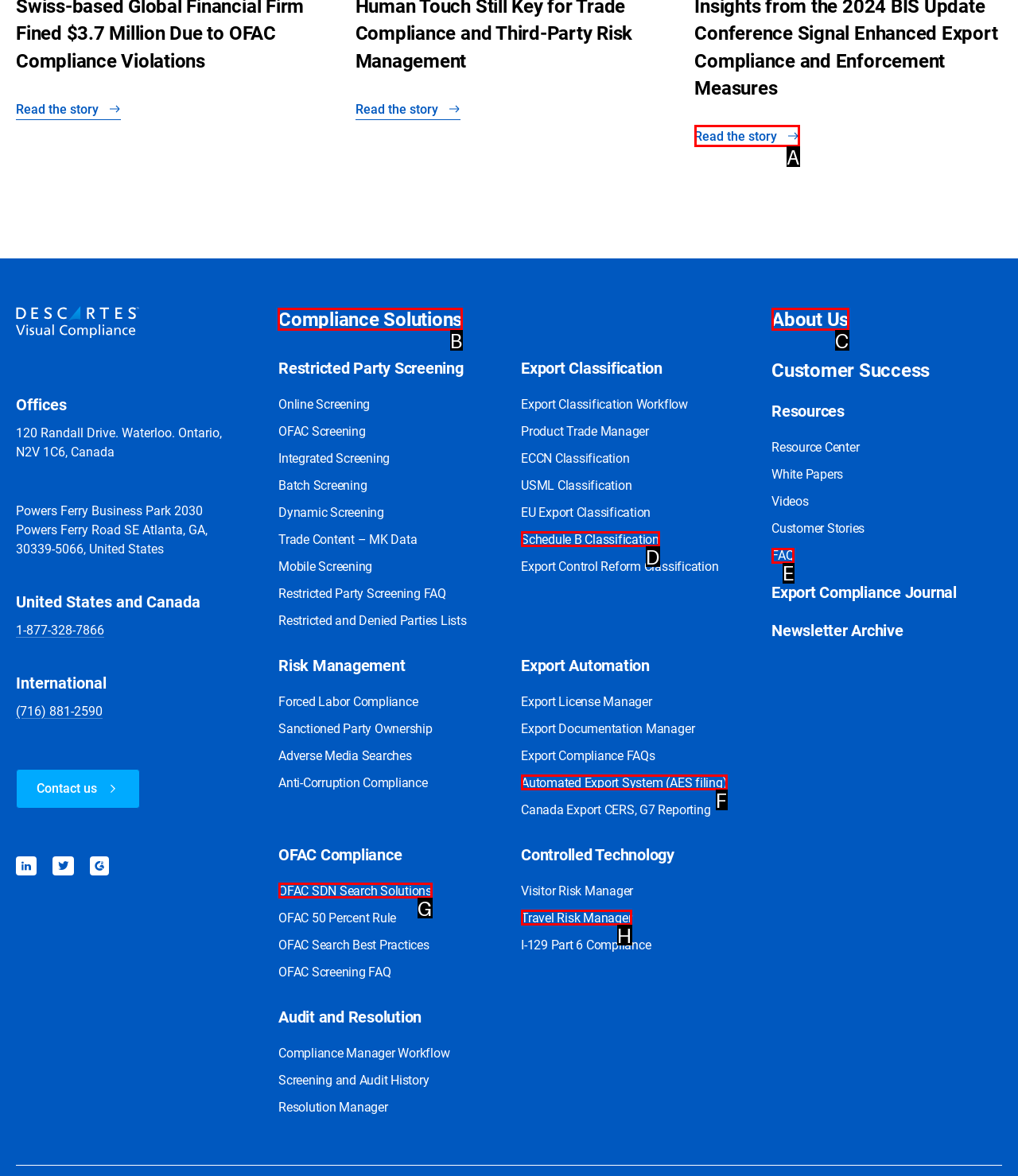For the instruction: View Compliance Solutions, determine the appropriate UI element to click from the given options. Respond with the letter corresponding to the correct choice.

B